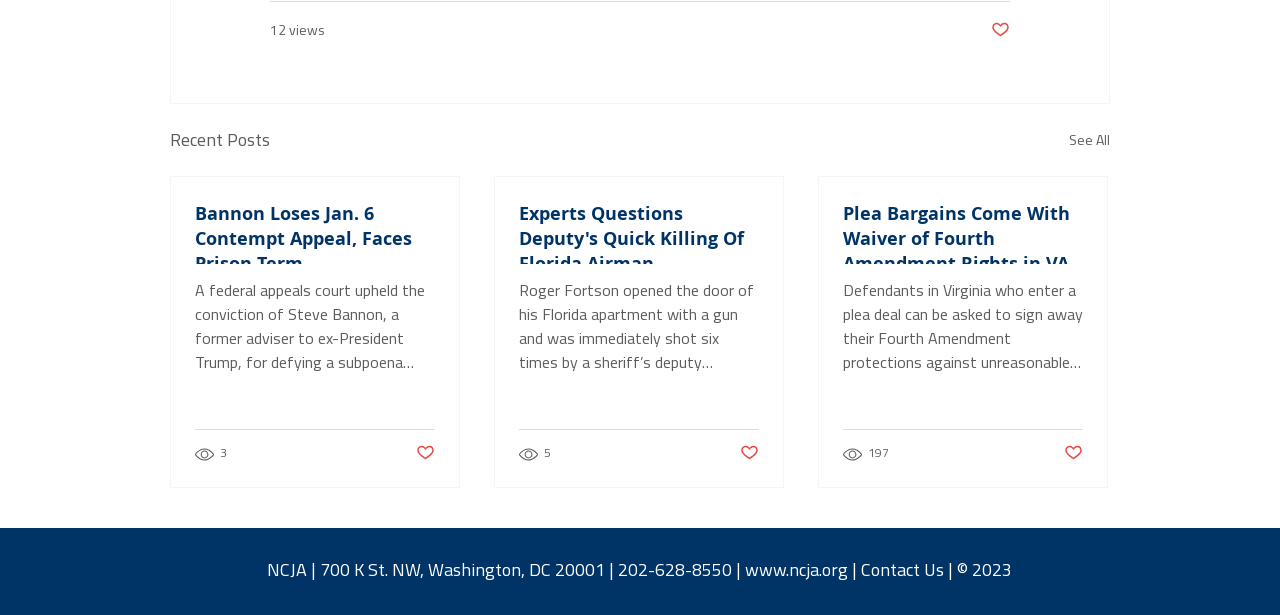Identify the bounding box coordinates of the clickable section necessary to follow the following instruction: "Click the 'Post not marked as liked' button". The coordinates should be presented as four float numbers from 0 to 1, i.e., [left, top, right, bottom].

[0.774, 0.033, 0.789, 0.07]